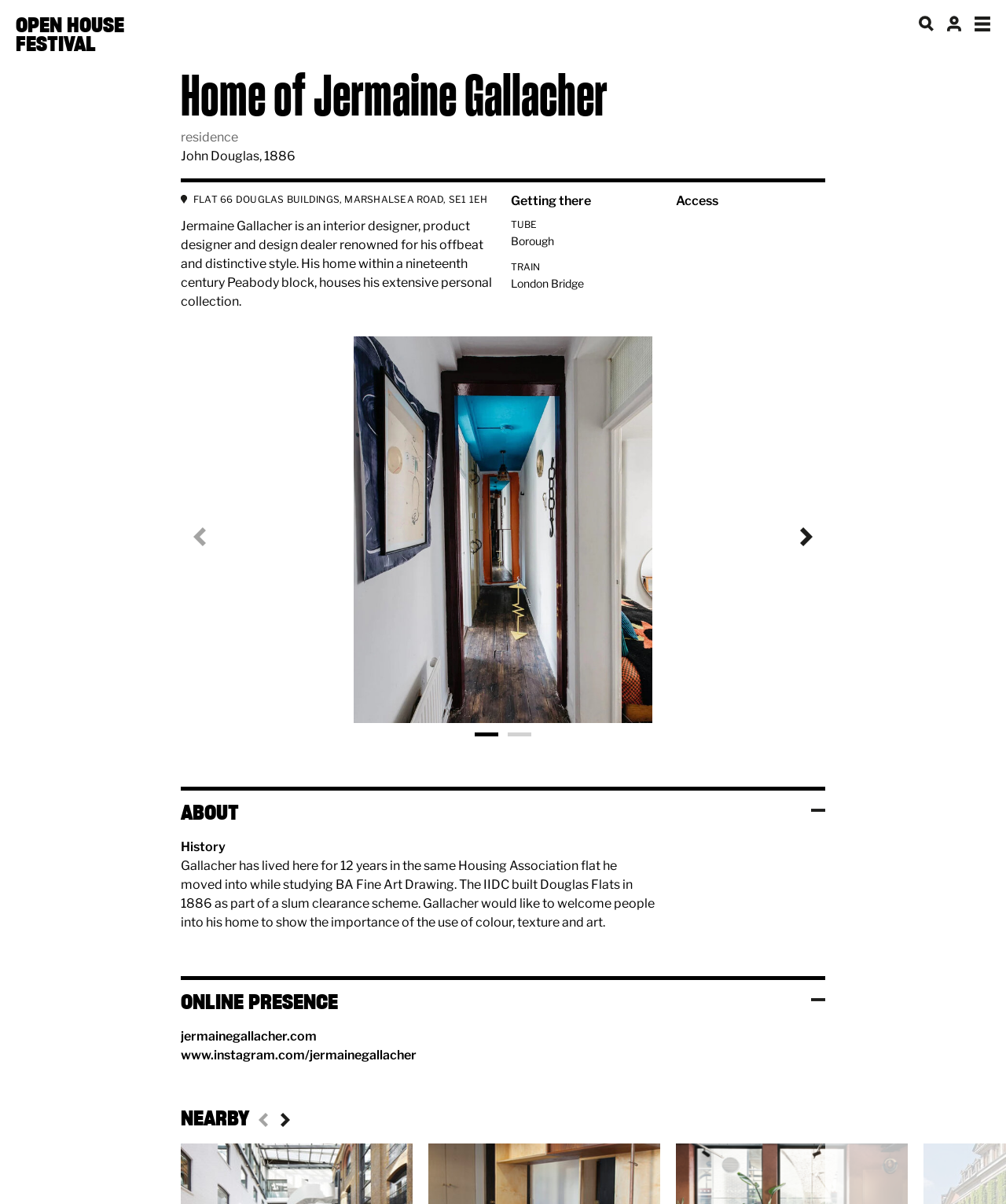From the details in the image, provide a thorough response to the question: What is the website of Jermaine Gallacher?

The webpage provides a link to Jermaine Gallacher's website, which is jermainegallacher.com, as indicated by the link 'jermainegallacher.com'.